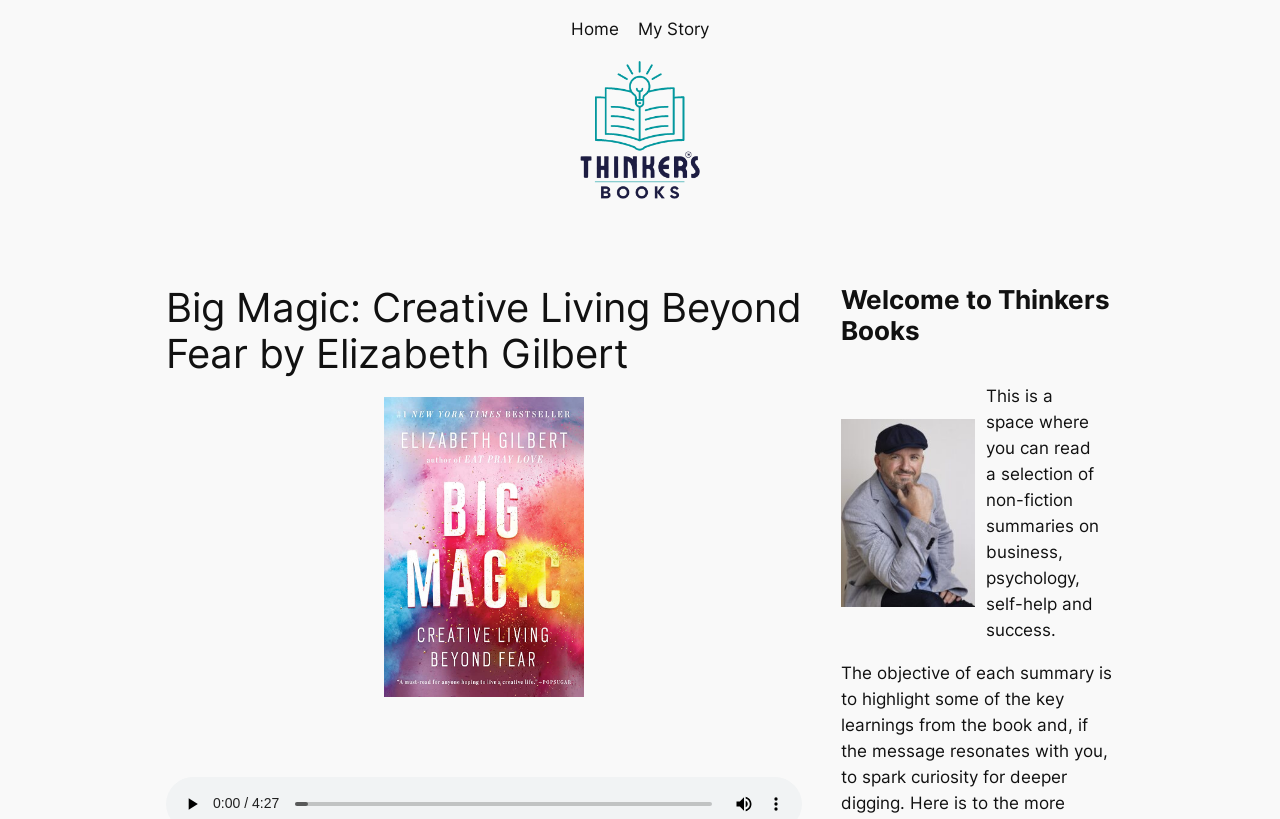What type of content can be found on Thinkers Books?
Please use the visual content to give a single word or phrase answer.

Non-fiction summaries